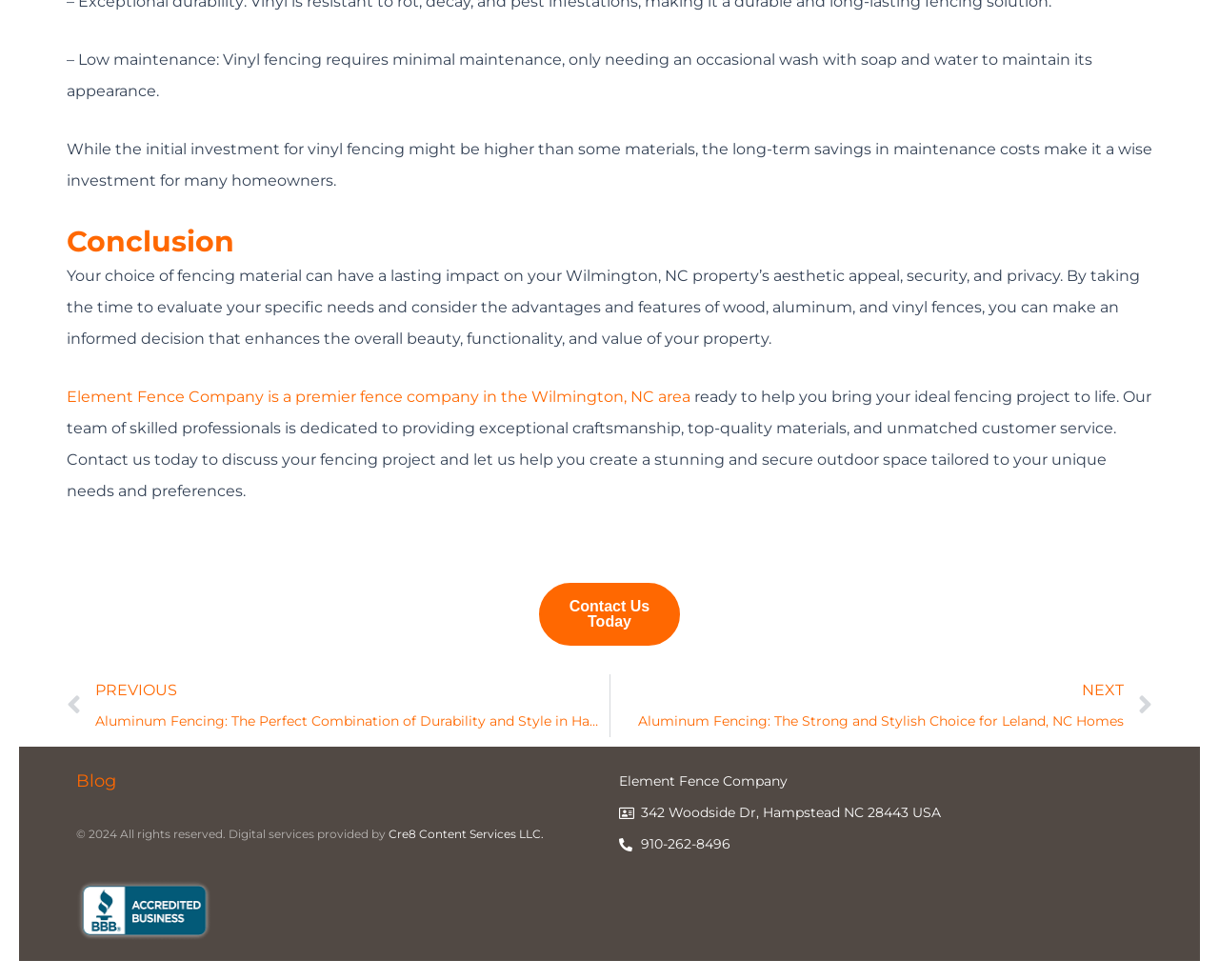Please give a one-word or short phrase response to the following question: 
What organization is Element Fence Company listed with?

Better Business Bureau